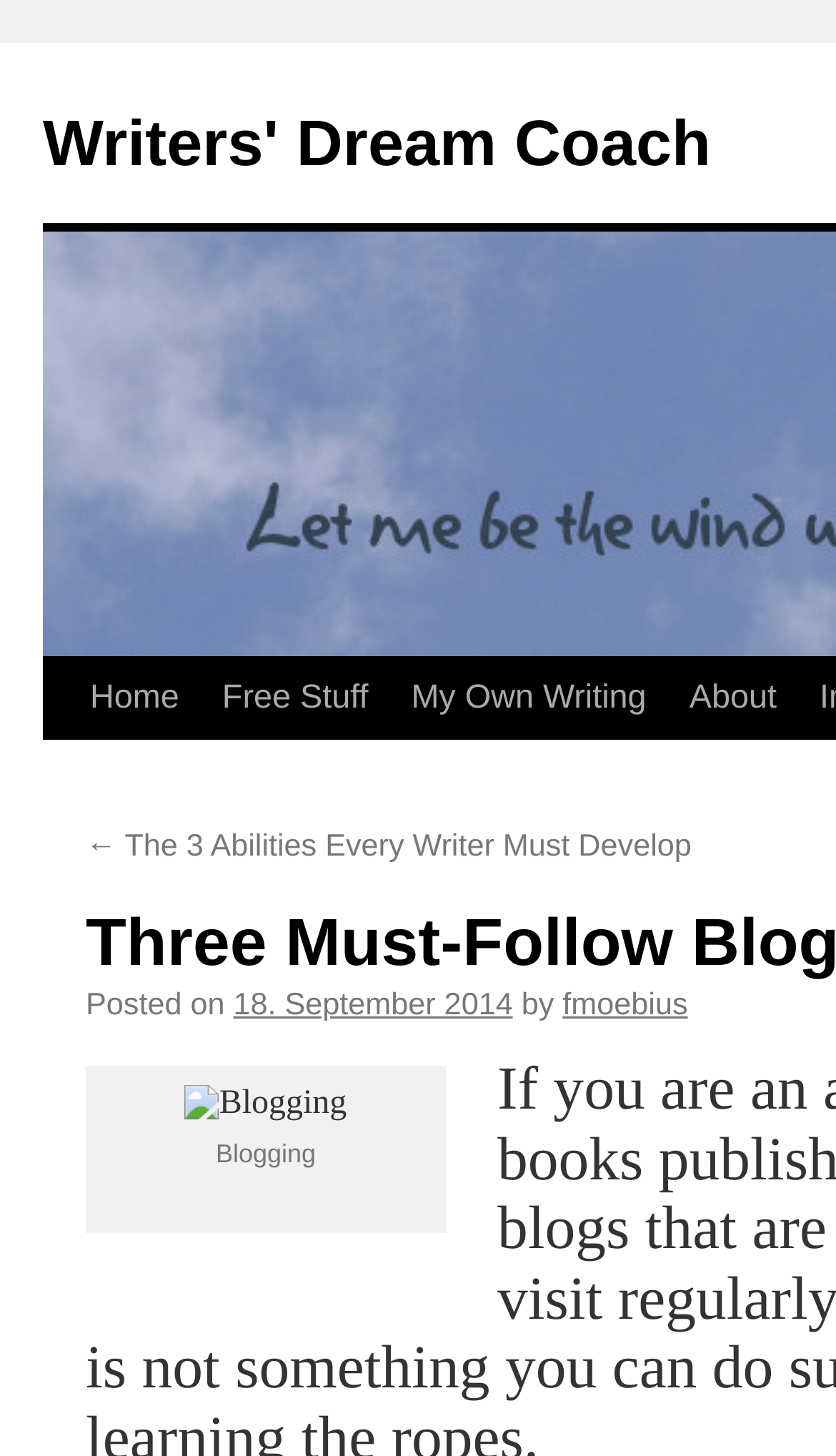Locate the bounding box coordinates of the element I should click to achieve the following instruction: "check the date of the blog post".

[0.279, 0.679, 0.613, 0.703]